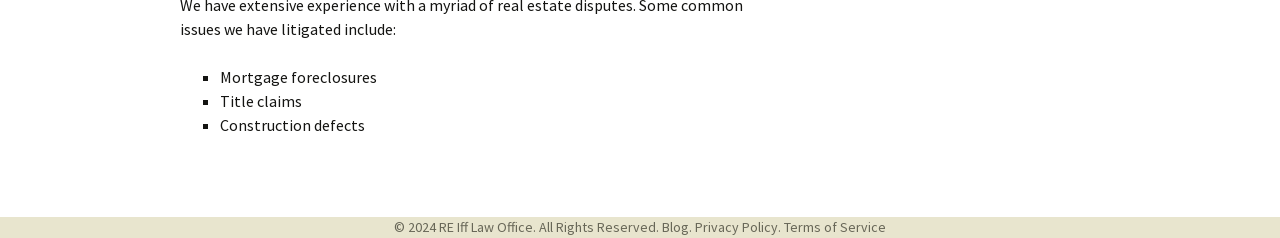Find the bounding box coordinates for the HTML element described as: "Terms of Service". The coordinates should consist of four float values between 0 and 1, i.e., [left, top, right, bottom].

[0.612, 0.918, 0.692, 0.993]